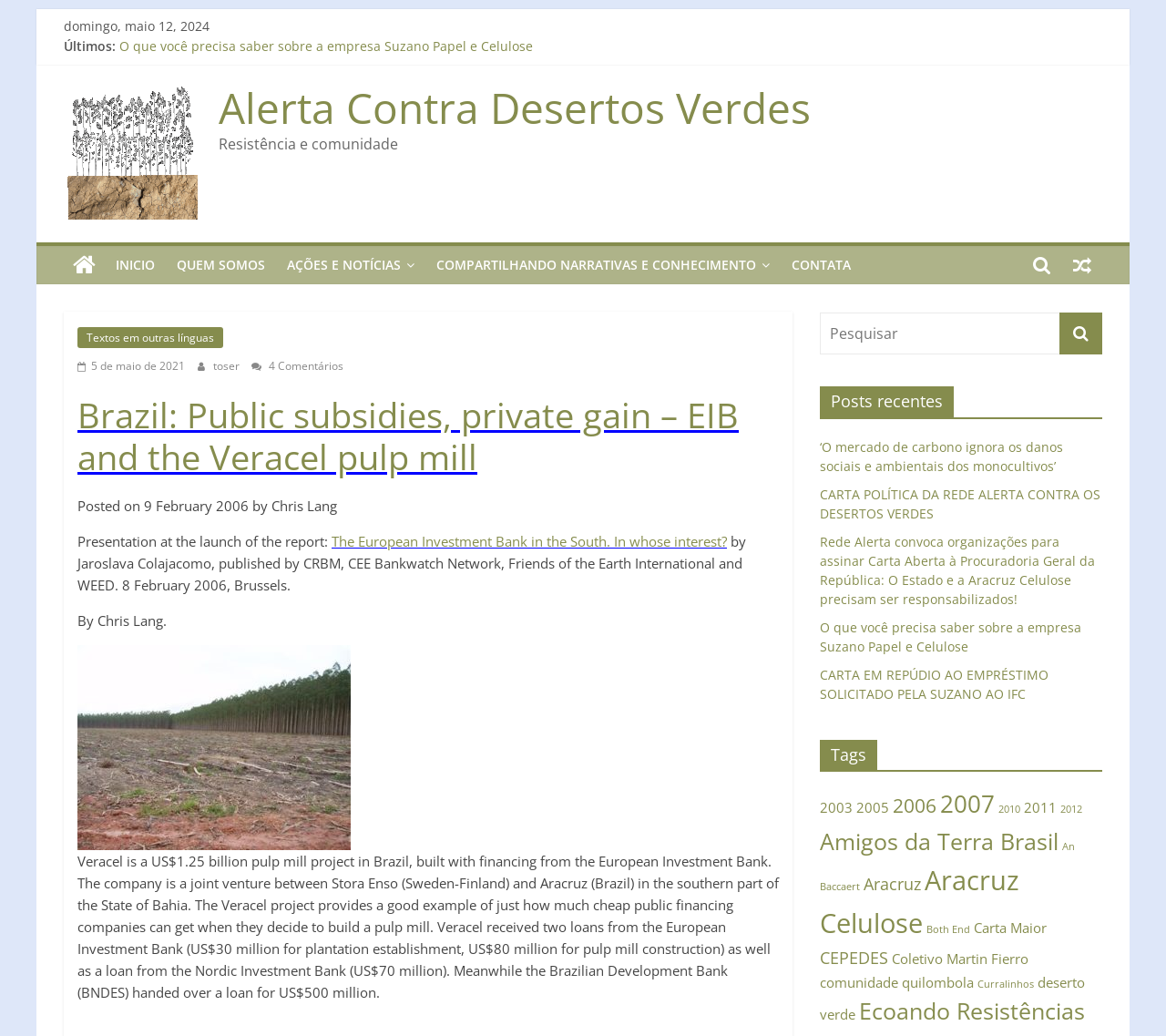What is the language of the webpage?
Provide a detailed and well-explained answer to the question.

I found that most of the text on the webpage is in Portuguese, including the headings, links, and paragraphs, which suggests that the language of the webpage is Portuguese.